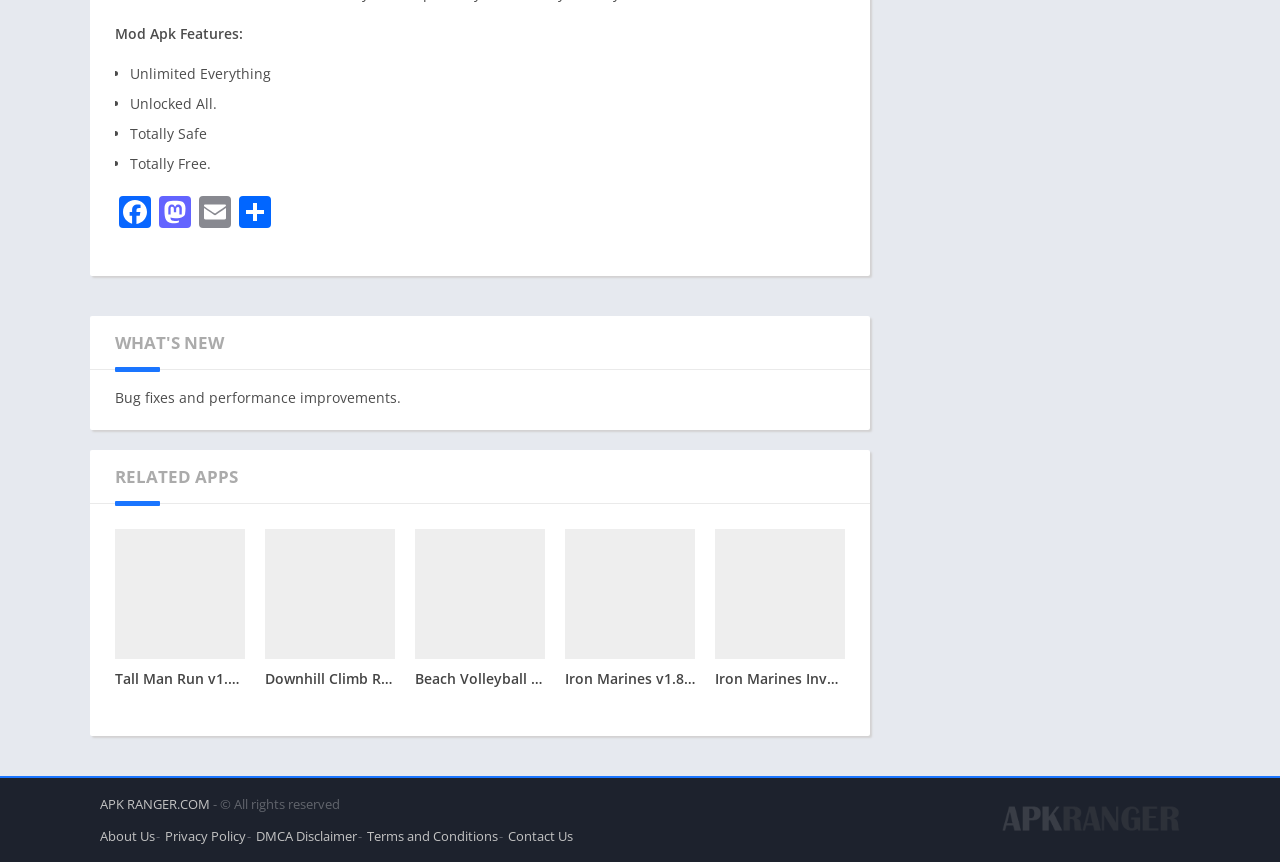Using the description "Terms and Conditions", locate and provide the bounding box of the UI element.

[0.287, 0.959, 0.389, 0.98]